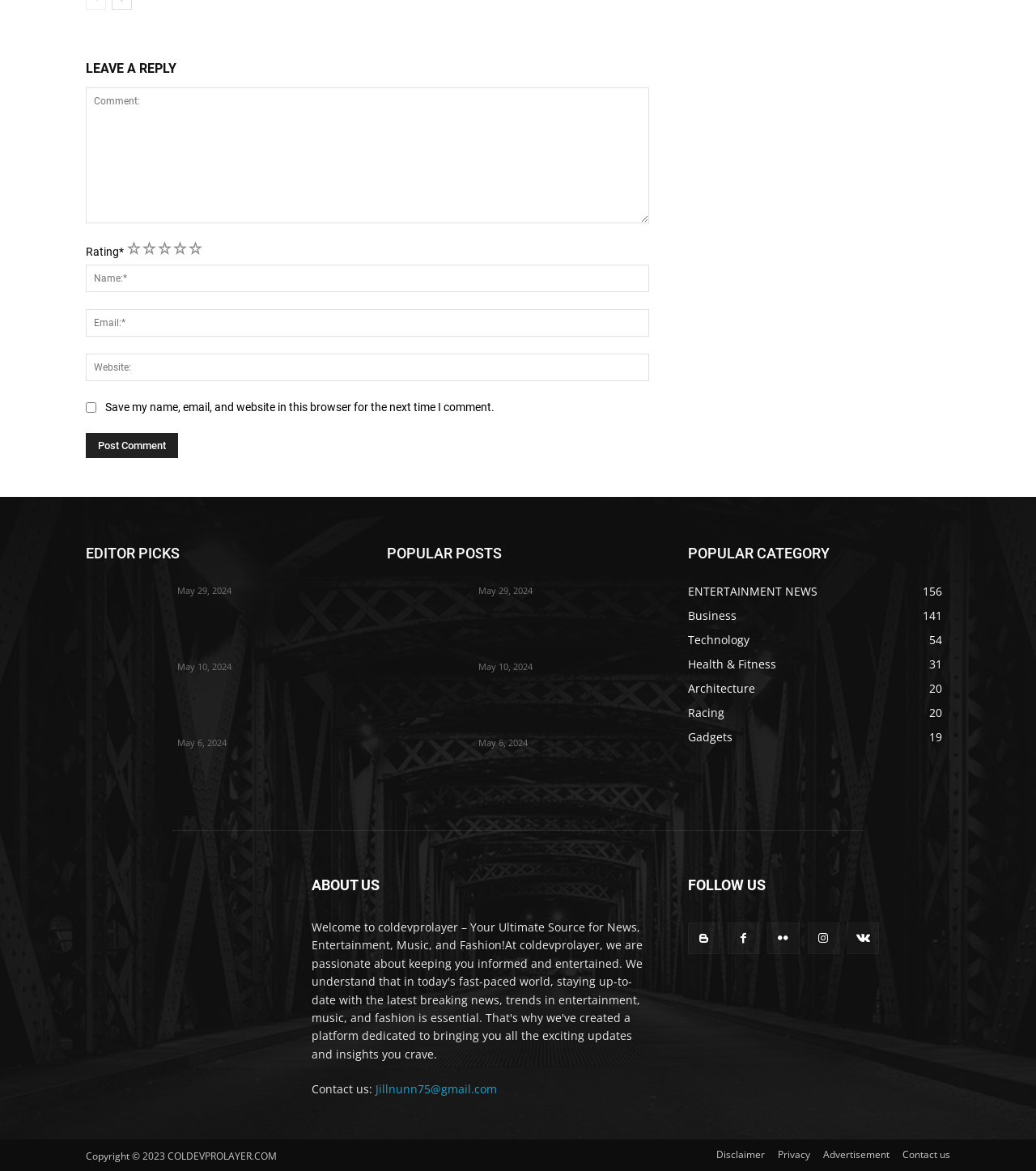Answer the question in a single word or phrase:
How can users contact the webpage owner?

Email